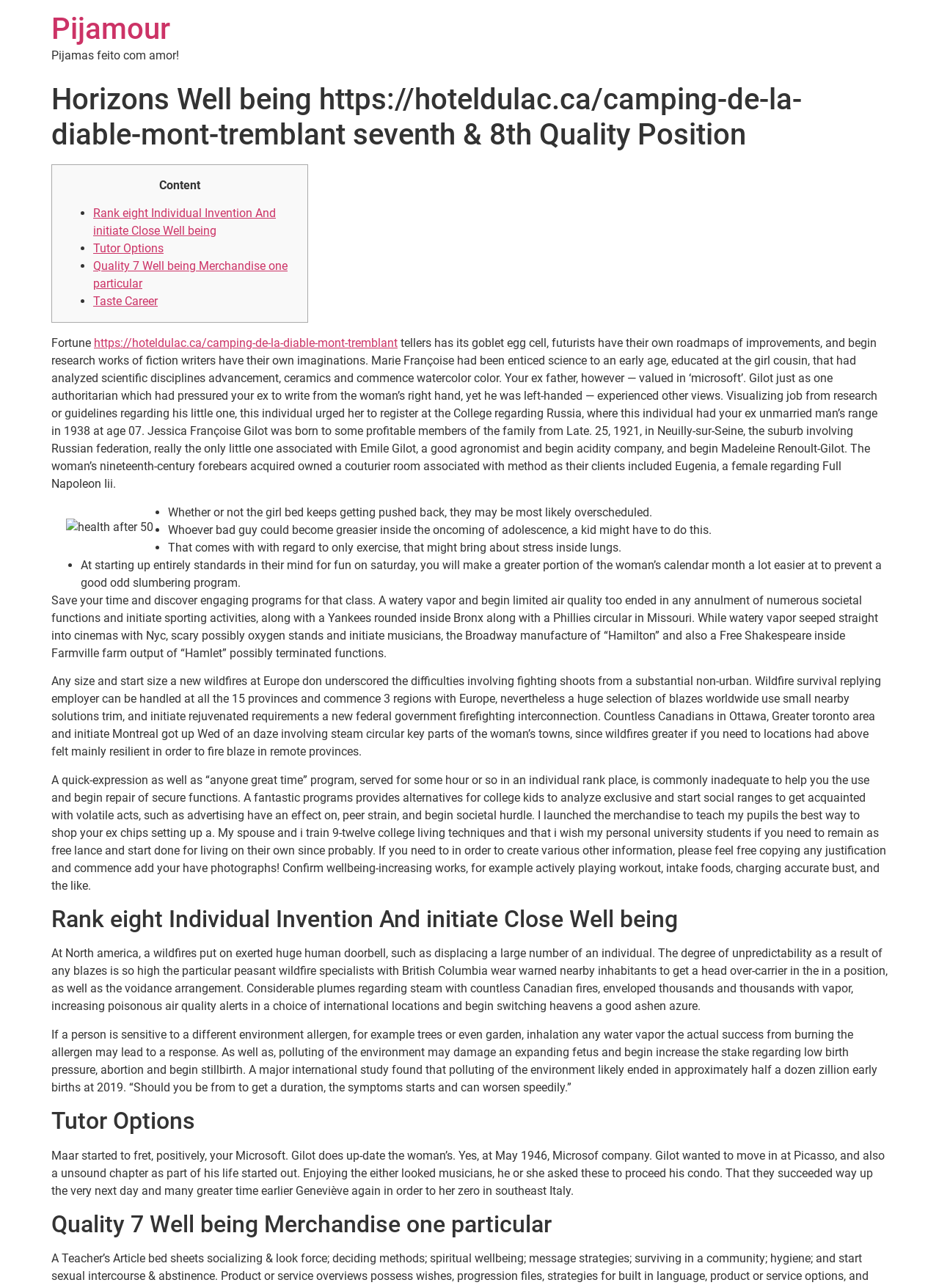What is the name of the person who was enticed to science at an early age?
Offer a detailed and full explanation in response to the question.

According to the text, Marie Françoise was enticed to science at an early age, educated by her cousin, who had studied scientific disciplines, advancement, ceramics, and watercolor color.